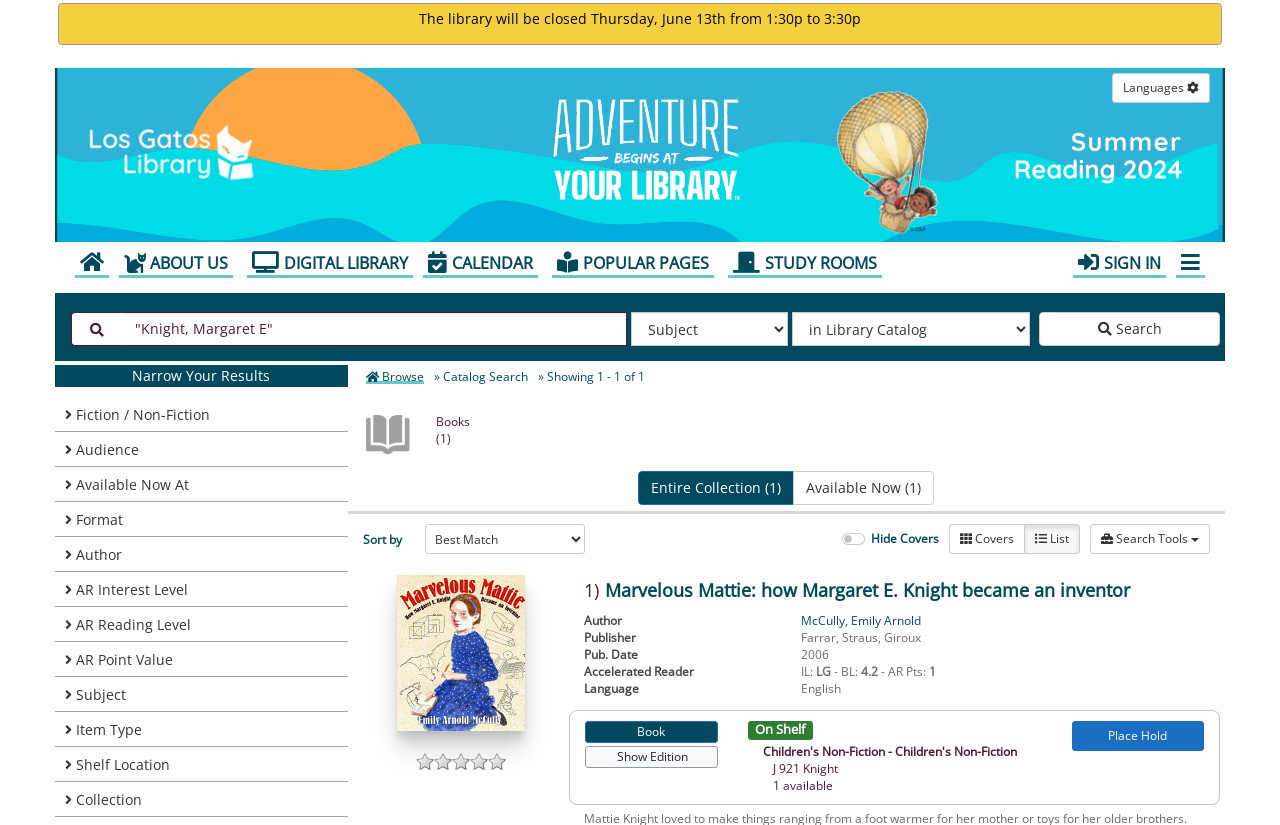Answer briefly with one word or phrase:
What is the format of the book 'Marvelous Mattie'

Book